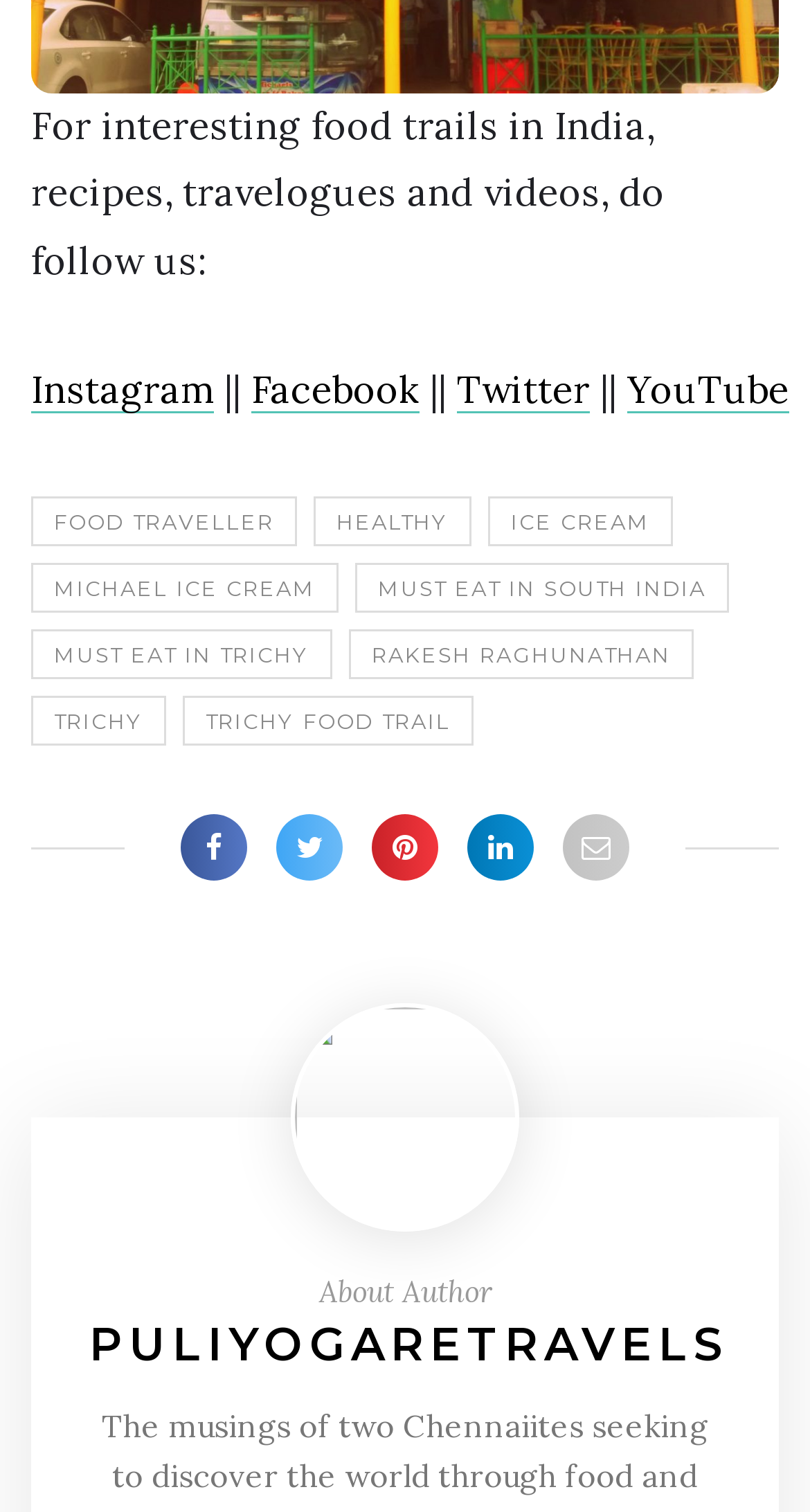What social media platforms are available?
Look at the image and respond with a one-word or short phrase answer.

Instagram, Facebook, Twitter, YouTube